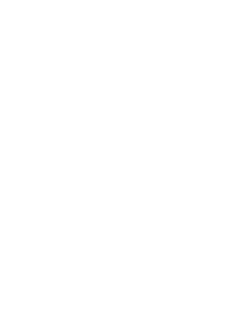What is the purpose of the visual identity?
Based on the image, give a one-word or short phrase answer.

To instill trust and credibility